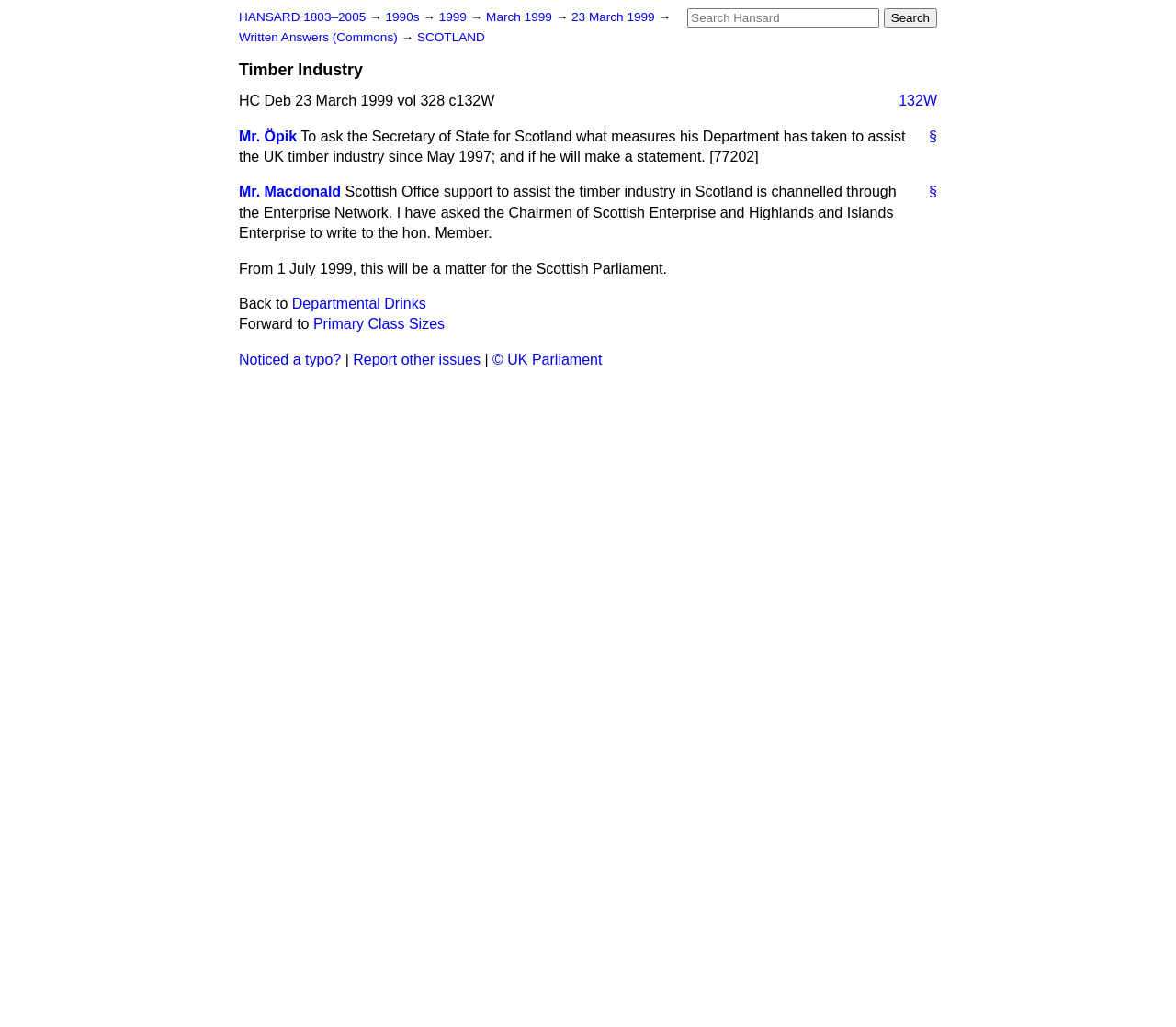Identify the bounding box coordinates for the region of the element that should be clicked to carry out the instruction: "Click the 'Shutterfly exporter chrome extension' link". The bounding box coordinates should be four float numbers between 0 and 1, i.e., [left, top, right, bottom].

None